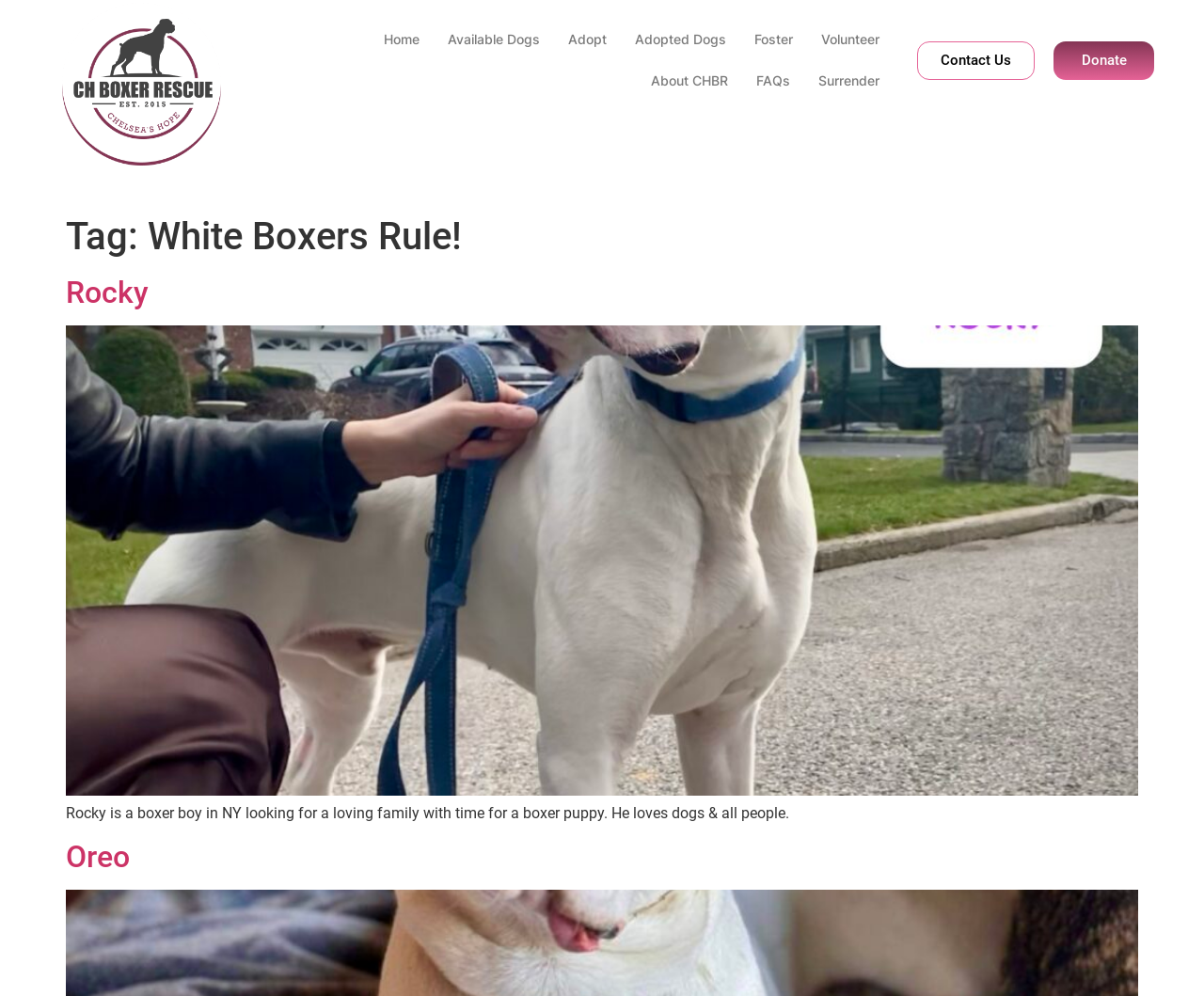How many dogs are featured on this webpage?
Please give a detailed and elaborate answer to the question based on the image.

The webpage has articles about two dogs, Rocky and Oreo, which suggests that there are at least two dogs featured on this webpage.